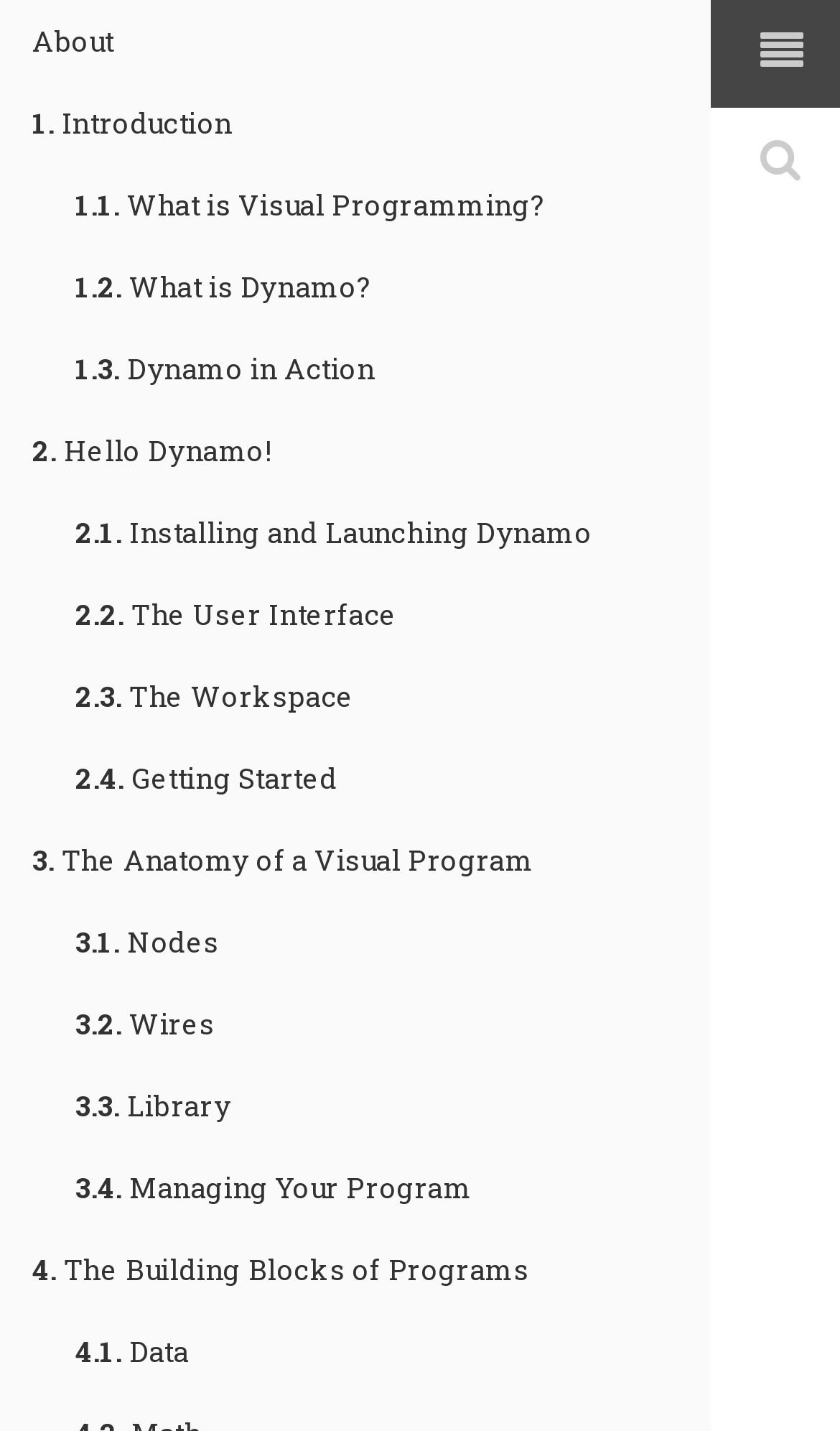Answer in one word or a short phrase: 
What is the second topic in chapter 1?

What is Dynamo?